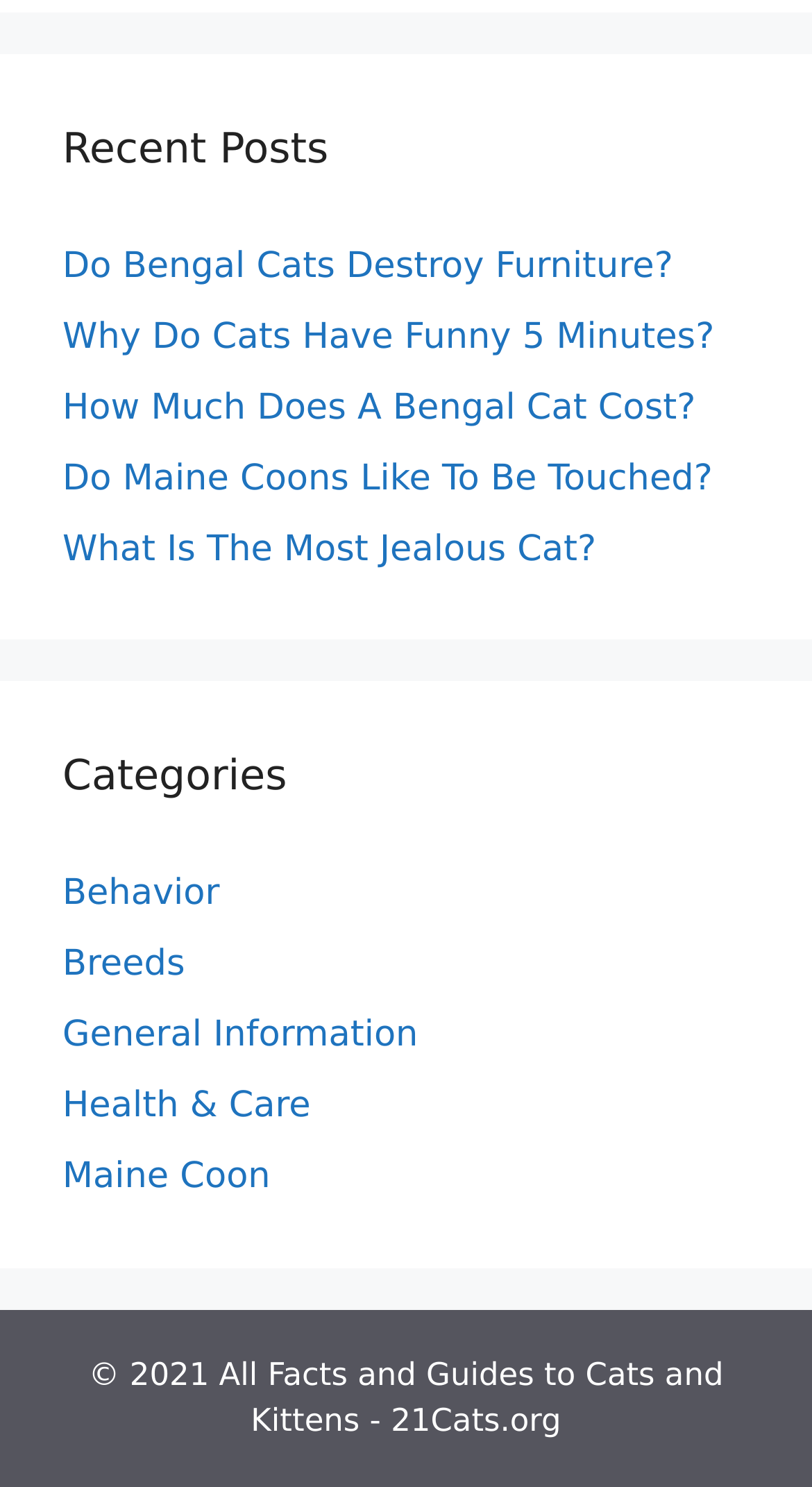Find the bounding box coordinates of the area that needs to be clicked in order to achieve the following instruction: "explore categories". The coordinates should be specified as four float numbers between 0 and 1, i.e., [left, top, right, bottom].

[0.077, 0.501, 0.923, 0.543]